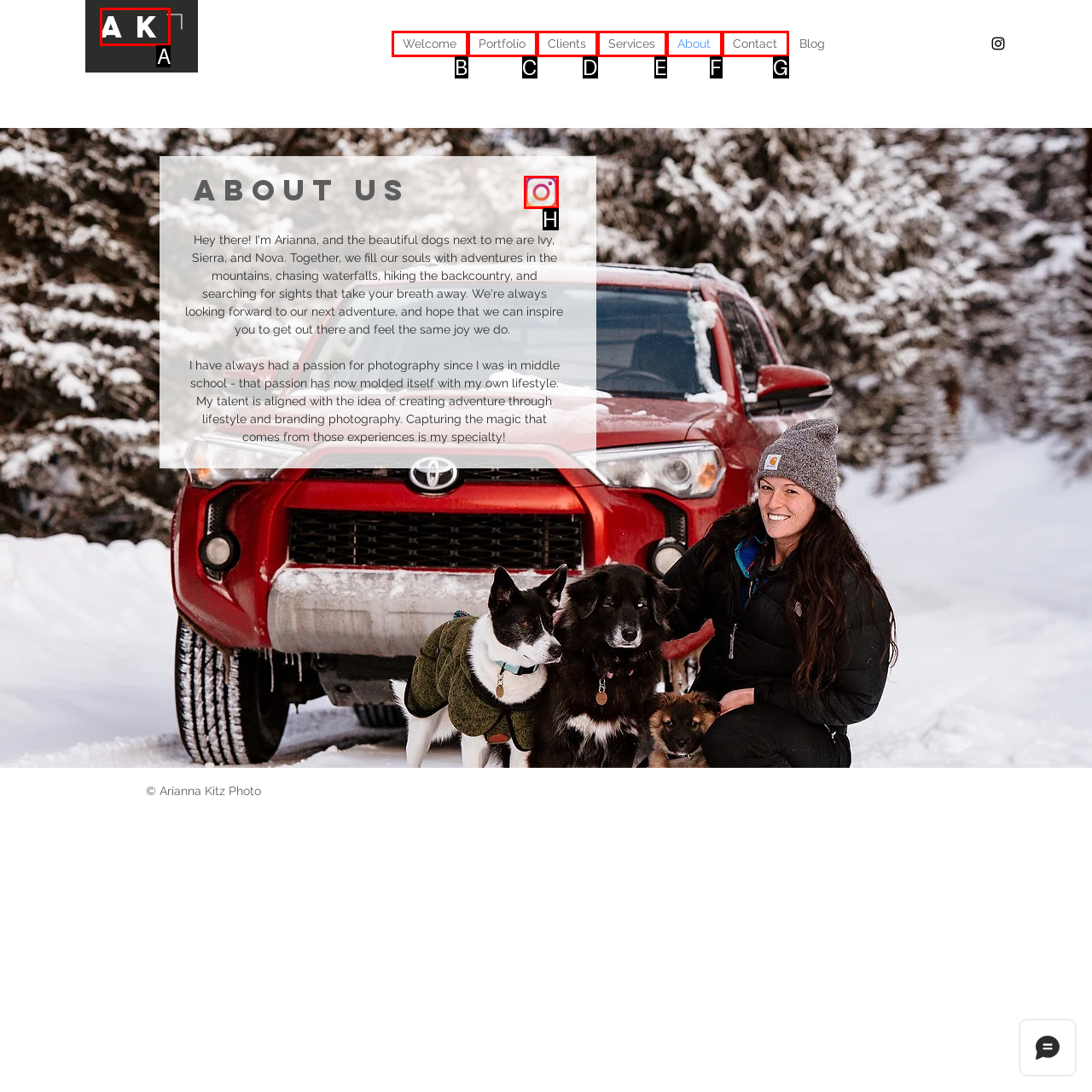For the instruction: click the Instagram link, determine the appropriate UI element to click from the given options. Respond with the letter corresponding to the correct choice.

H